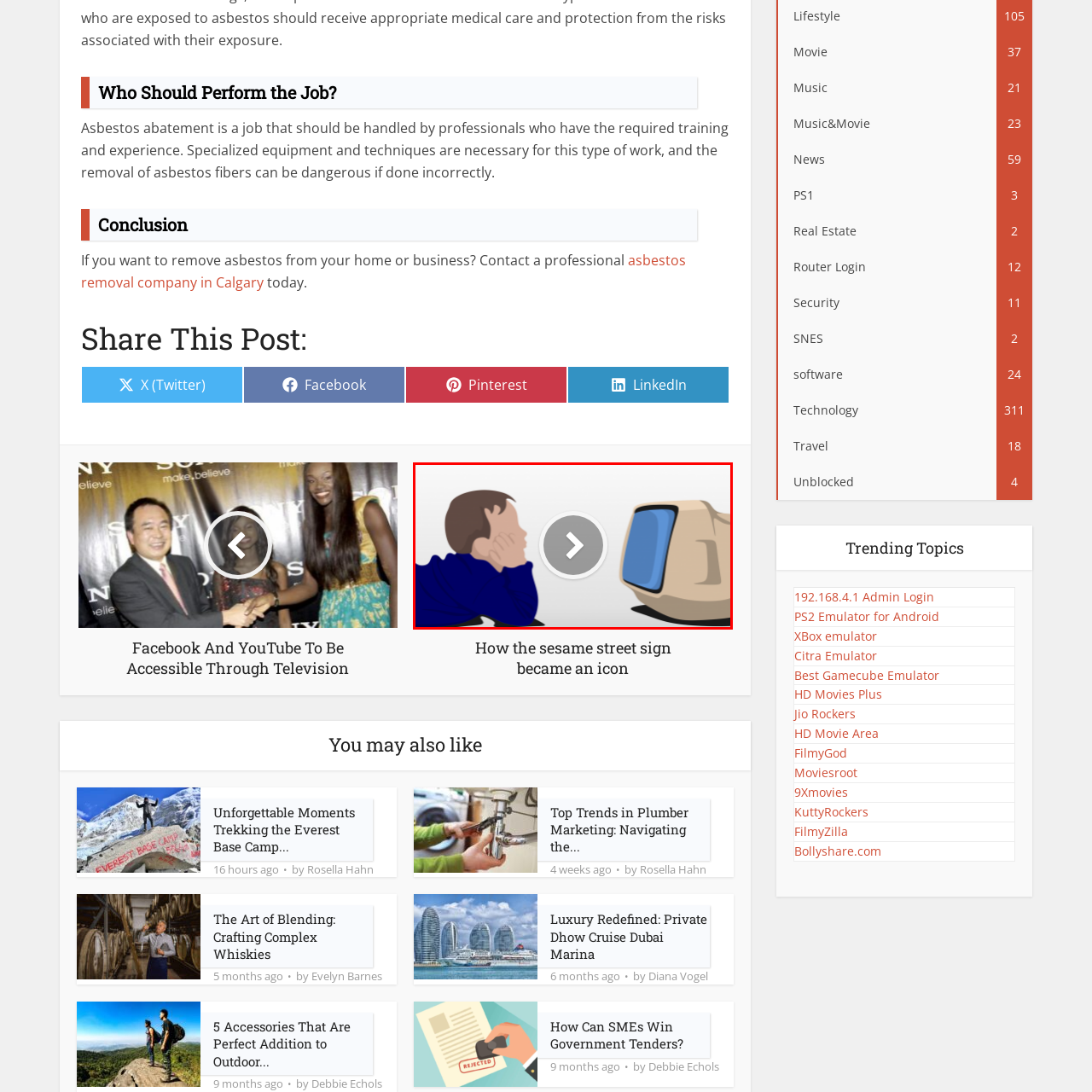Direct your attention to the red-bounded image and answer the question with a single word or phrase:
What does the circular button suggest?

Interactive content